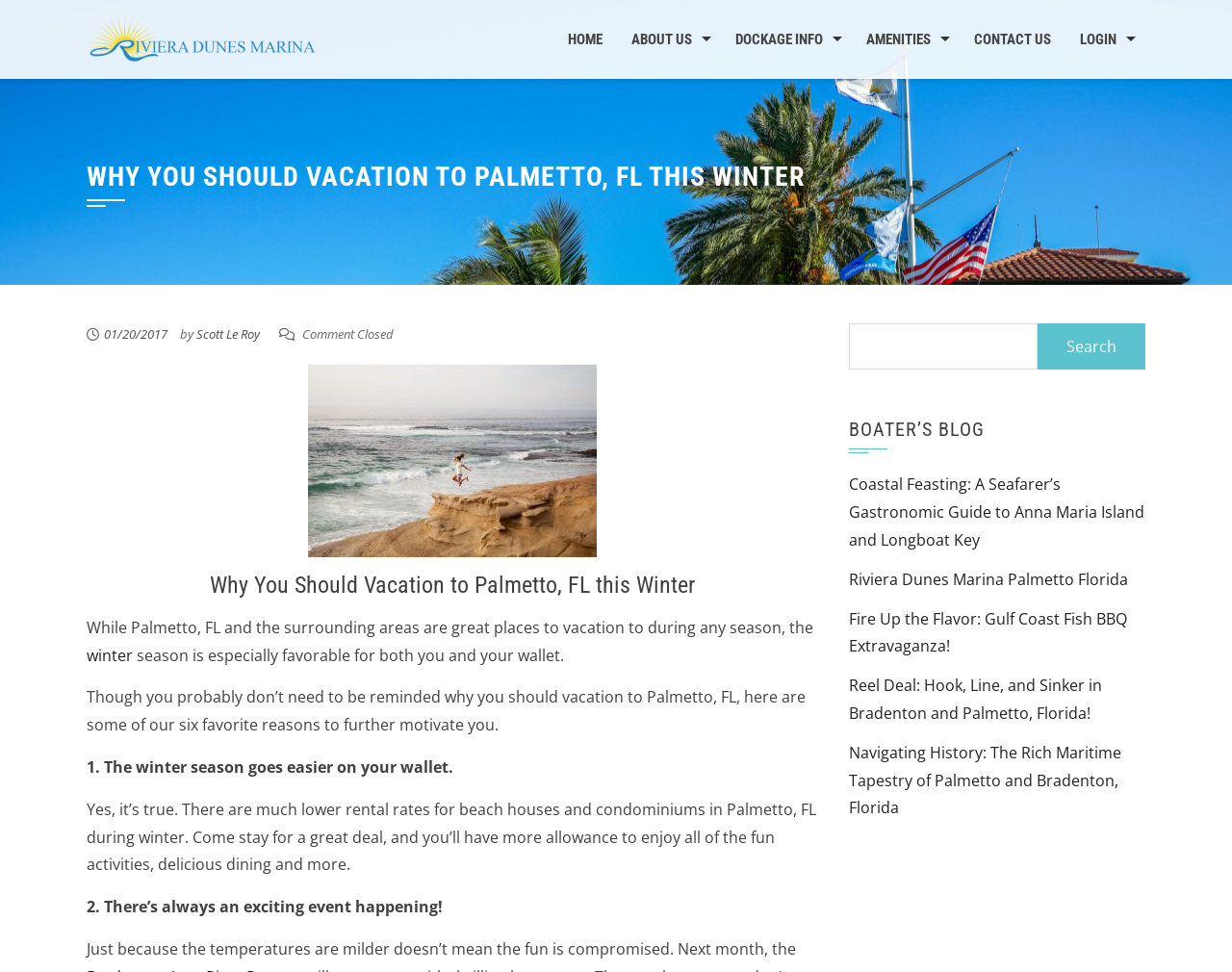Could you highlight the region that needs to be clicked to execute the instruction: "Search for something"?

[0.689, 0.332, 0.842, 0.381]